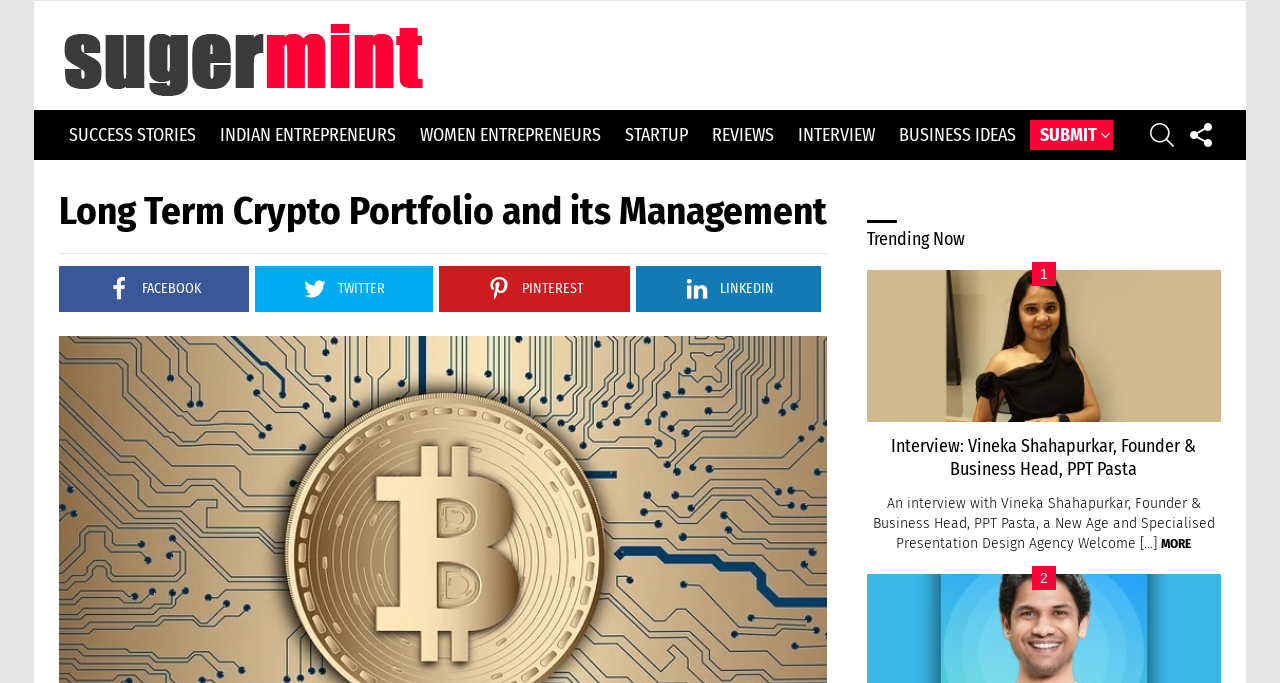Please find the bounding box coordinates of the clickable region needed to complete the following instruction: "View more of the interview". The bounding box coordinates must consist of four float numbers between 0 and 1, i.e., [left, top, right, bottom].

[0.907, 0.784, 0.931, 0.806]